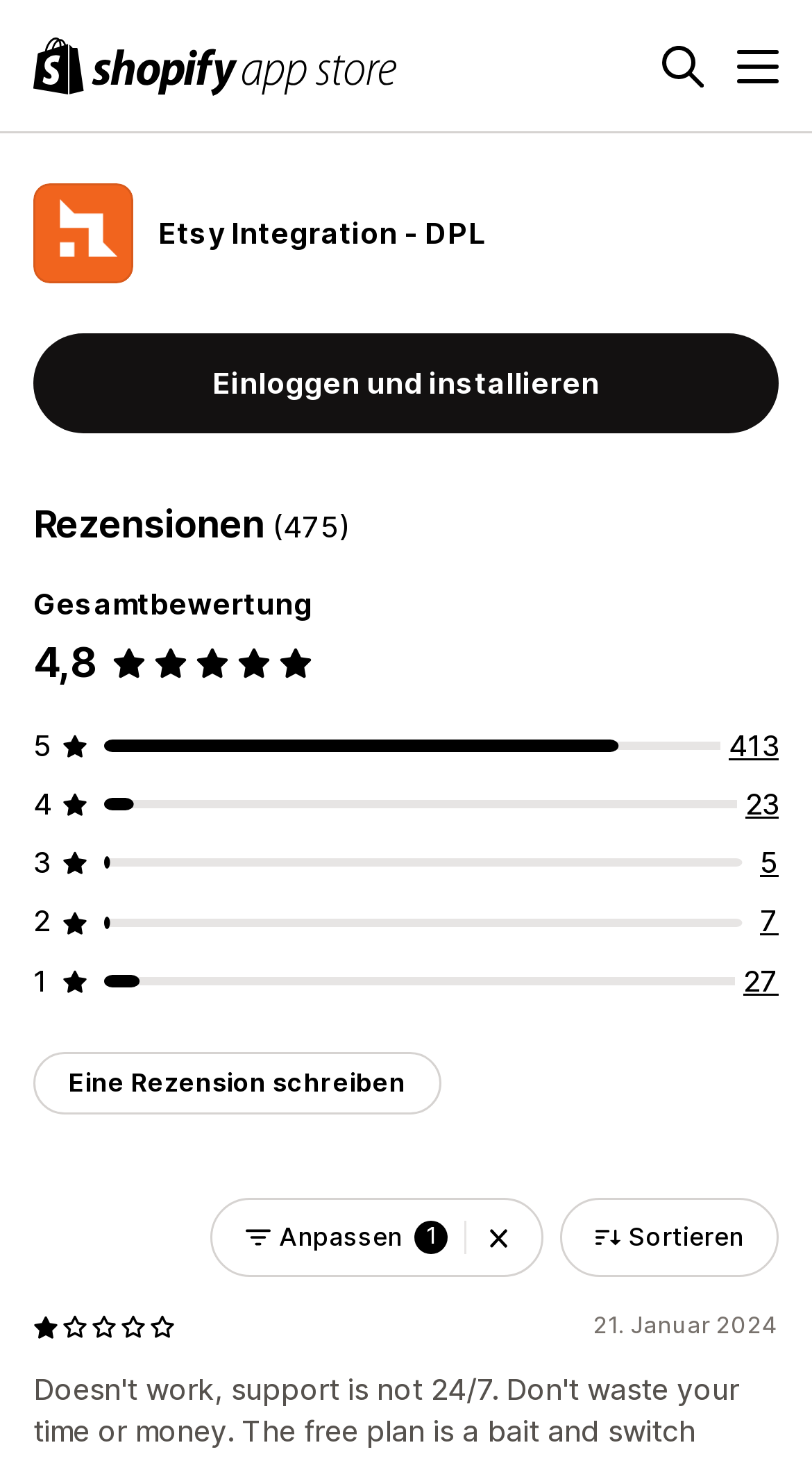Extract the bounding box coordinates for the UI element described by the text: "parent_node: 1 aria-label="Filter löschen"". The coordinates should be in the form of [left, top, right, bottom] with values between 0 and 1.

[0.572, 0.821, 0.656, 0.873]